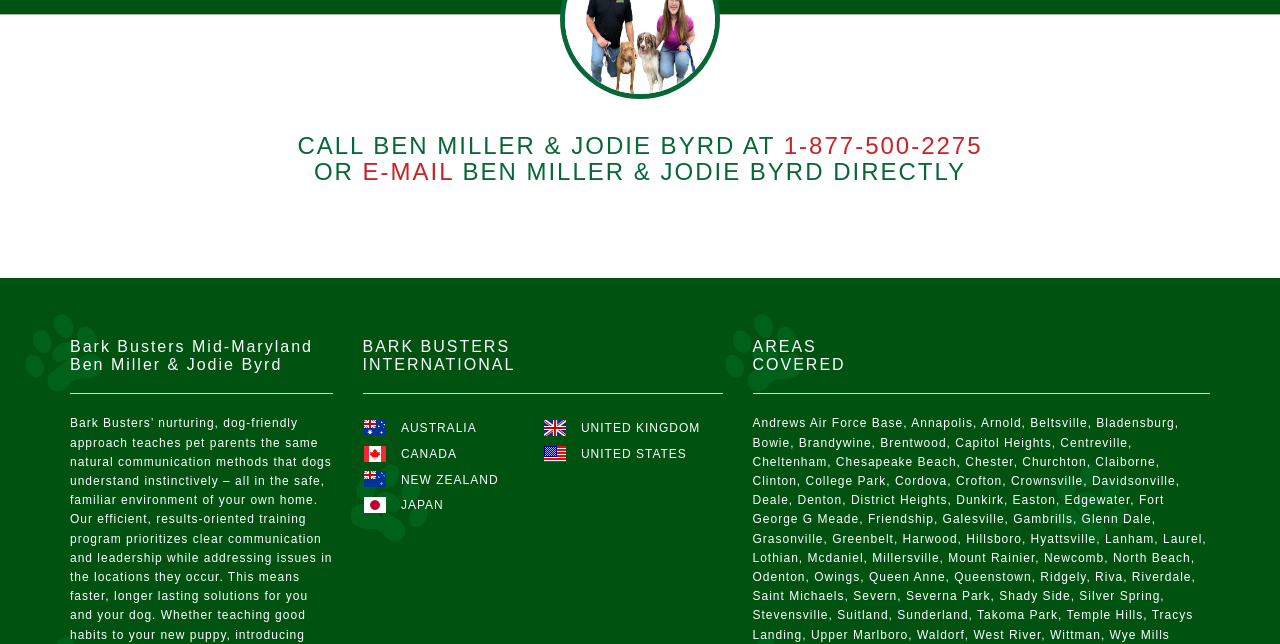What is the name of the international organization?
Using the image as a reference, answer the question with a short word or phrase.

Bark Busters International